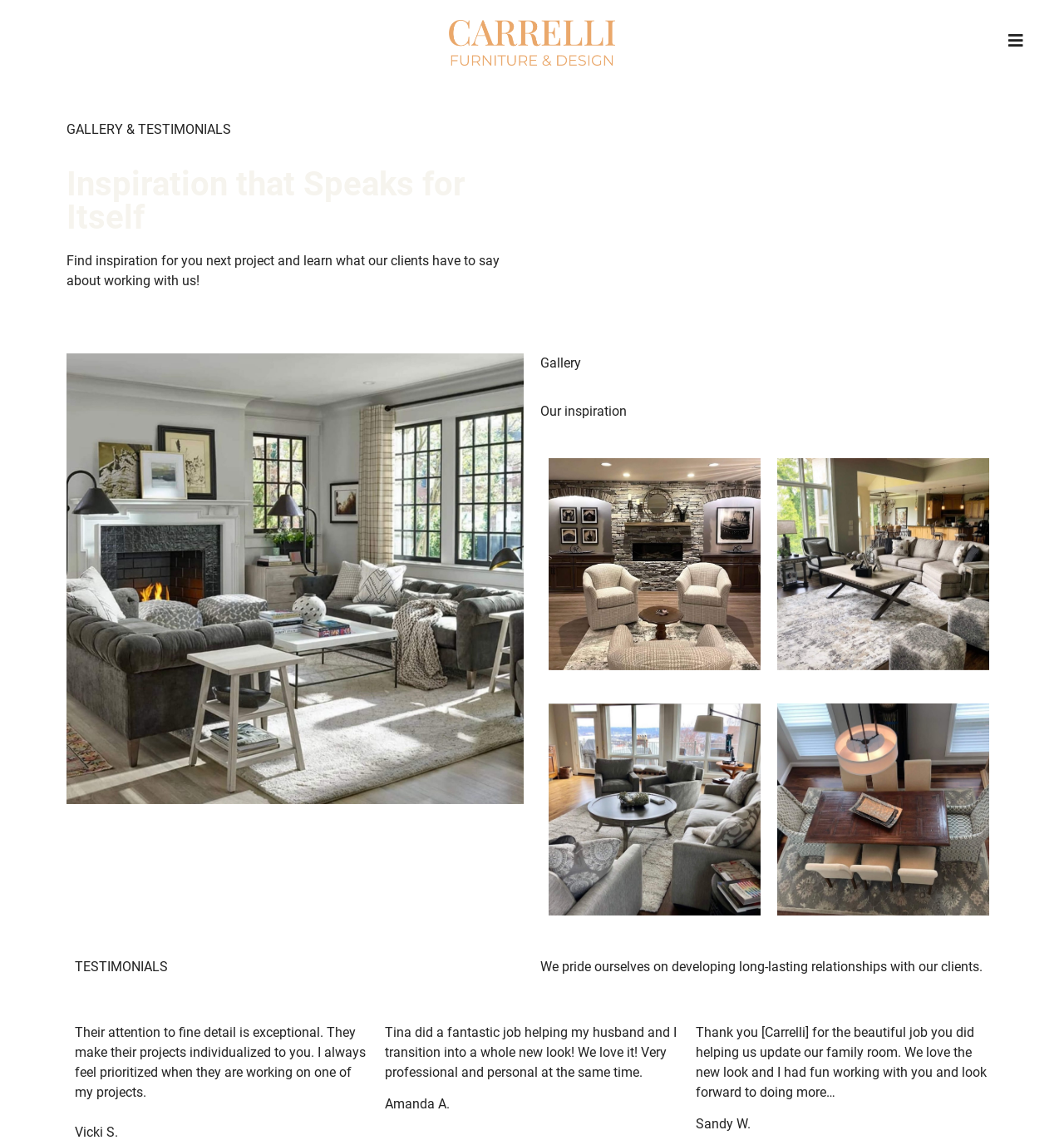Calculate the bounding box coordinates for the UI element based on the following description: "View All Photos". Ensure the coordinates are four float numbers between 0 and 1, i.e., [left, top, right, bottom].

[0.062, 0.717, 0.184, 0.745]